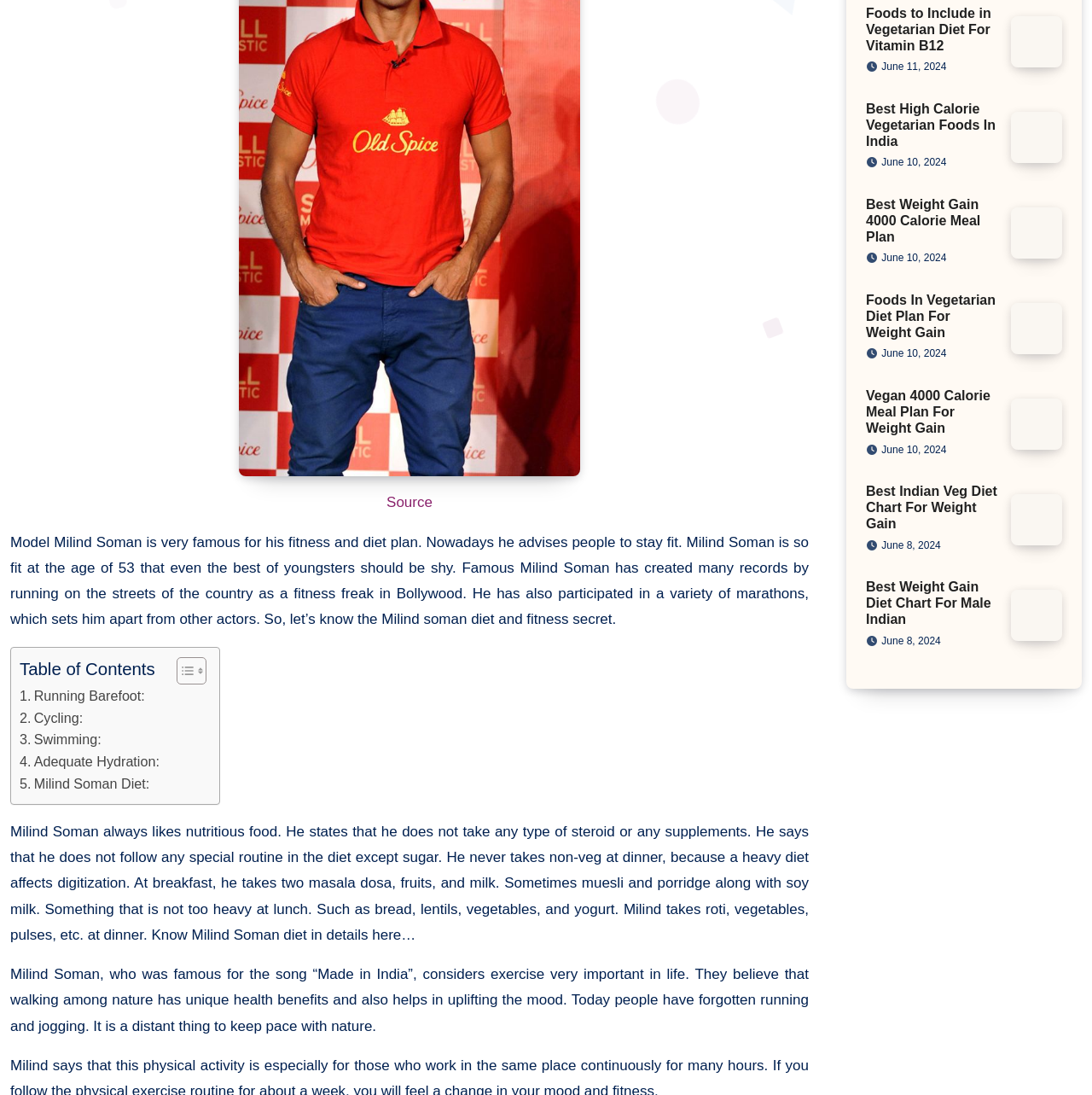Provide the bounding box coordinates of the HTML element described as: "June 8, 2024". The bounding box coordinates should be four float numbers between 0 and 1, i.e., [left, top, right, bottom].

[0.807, 0.492, 0.862, 0.503]